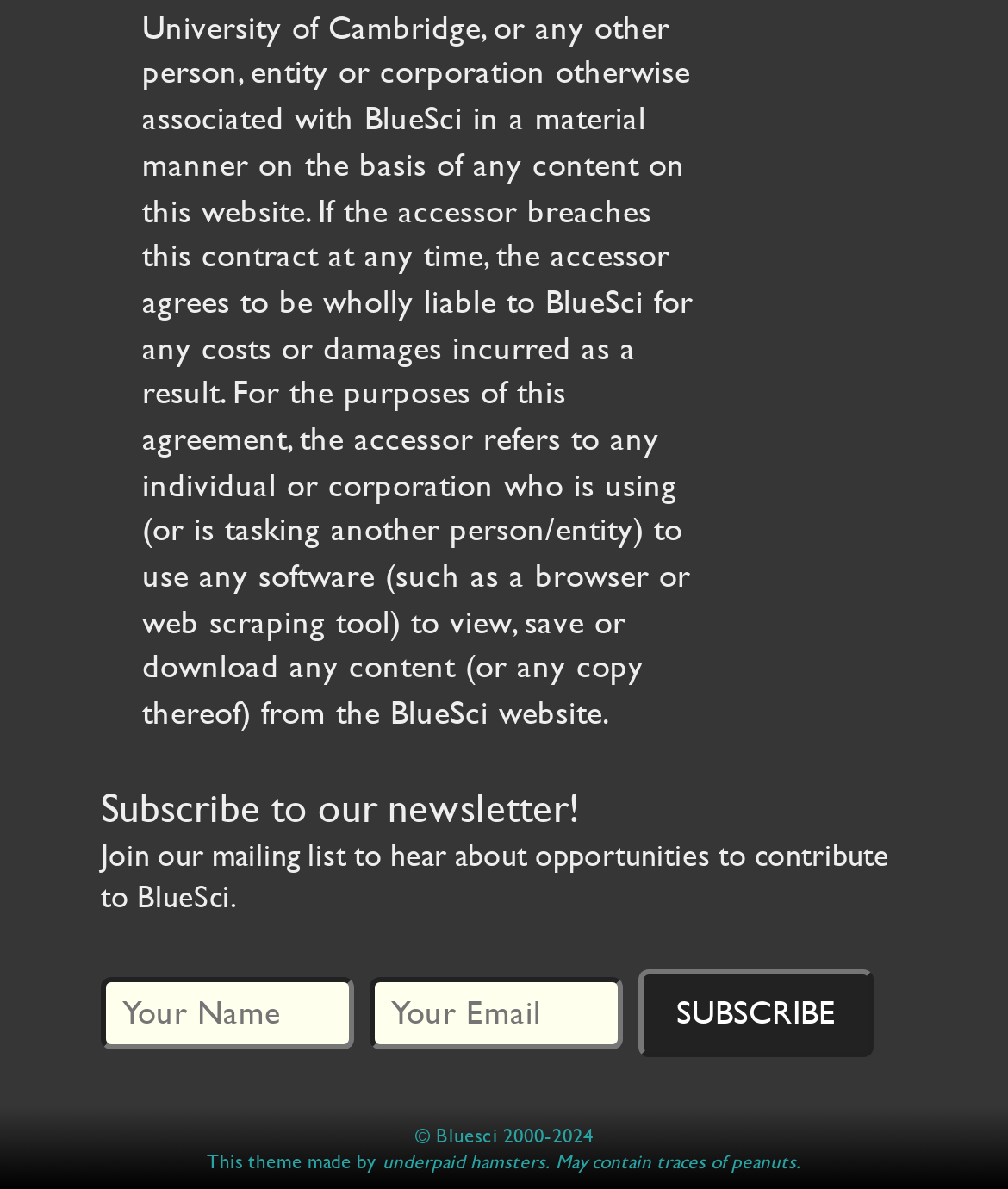What is the purpose of the mailing list?
Please give a detailed answer to the question using the information shown in the image.

The purpose of the mailing list can be inferred from the text 'Join our mailing list to hear about opportunities to contribute to BlueSci.' which suggests that the mailing list is used to notify subscribers about ways to contribute to BlueSci.